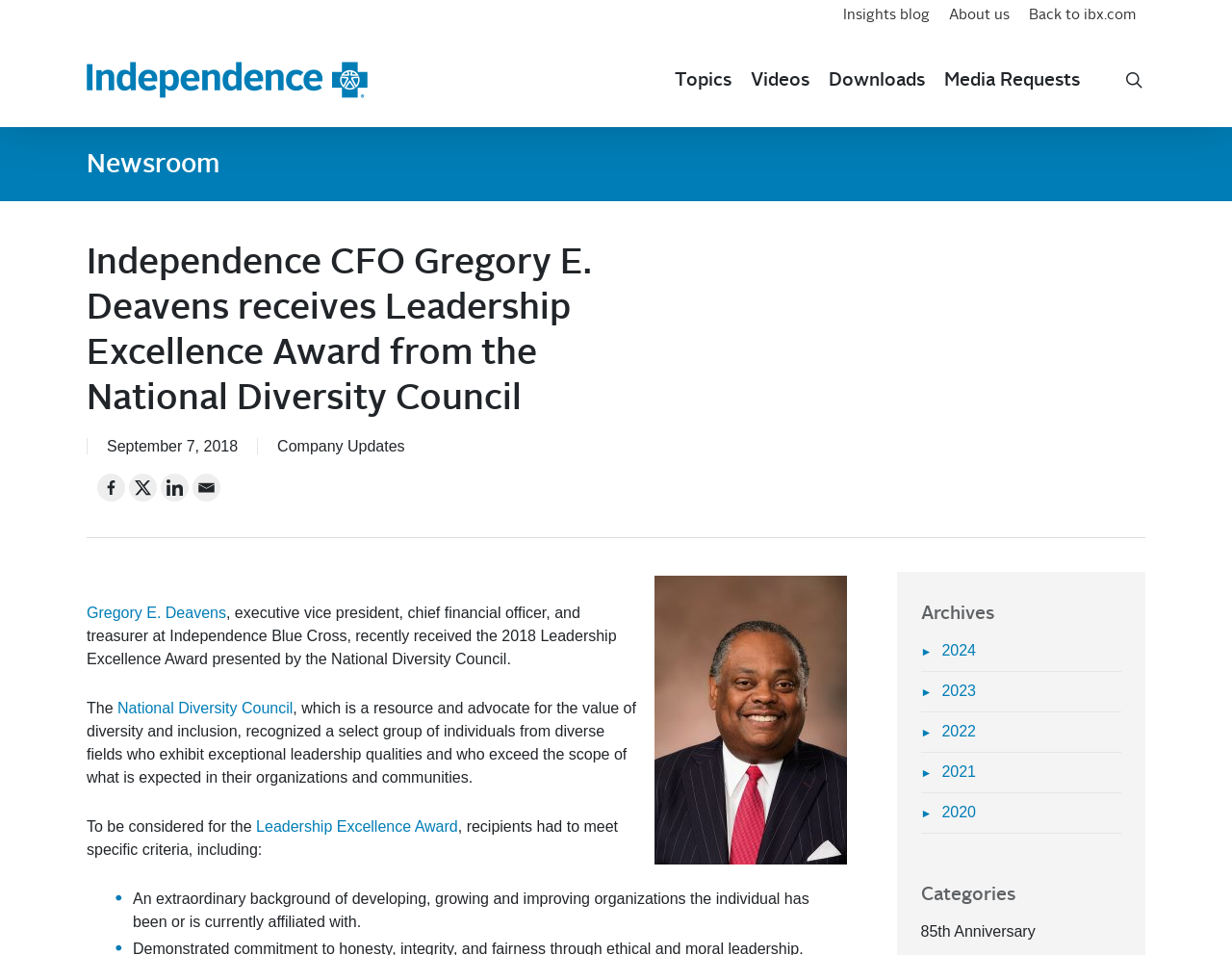What is the position of Gregory E. Deavens at Independence Blue Cross?
Using the image, respond with a single word or phrase.

Executive Vice President, CFO, and Treasurer